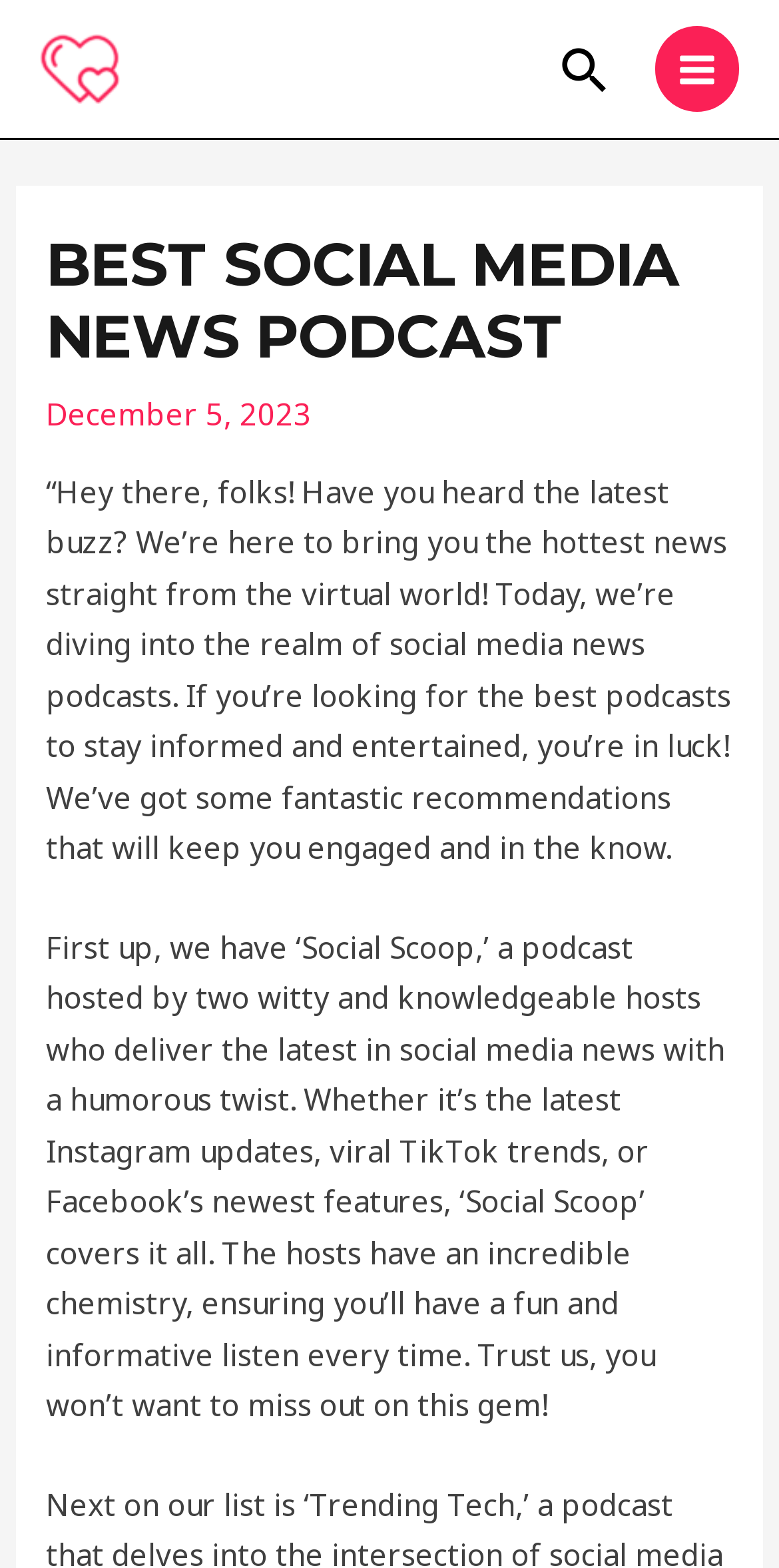Offer a comprehensive description of the webpage’s content and structure.

The webpage is about the best social media news podcasts. At the top left, there is a link to "Free Dating Sites Review" accompanied by an image with the same name. On the top right, there is a search icon link and a "MAIN MENU" button. 

Below the top section, there is a header area that spans almost the entire width of the page. Within this header, the title "BEST SOCIAL MEDIA NEWS PODCAST" is prominently displayed. The date "December 5, 2023" is written below the title. 

The main content of the webpage starts with a brief introduction to social media news podcasts, followed by a recommendation for a podcast called "Social Scoop". The description of "Social Scoop" highlights its hosts' chemistry and the podcast's coverage of various social media platforms, including Instagram, TikTok, and Facebook.